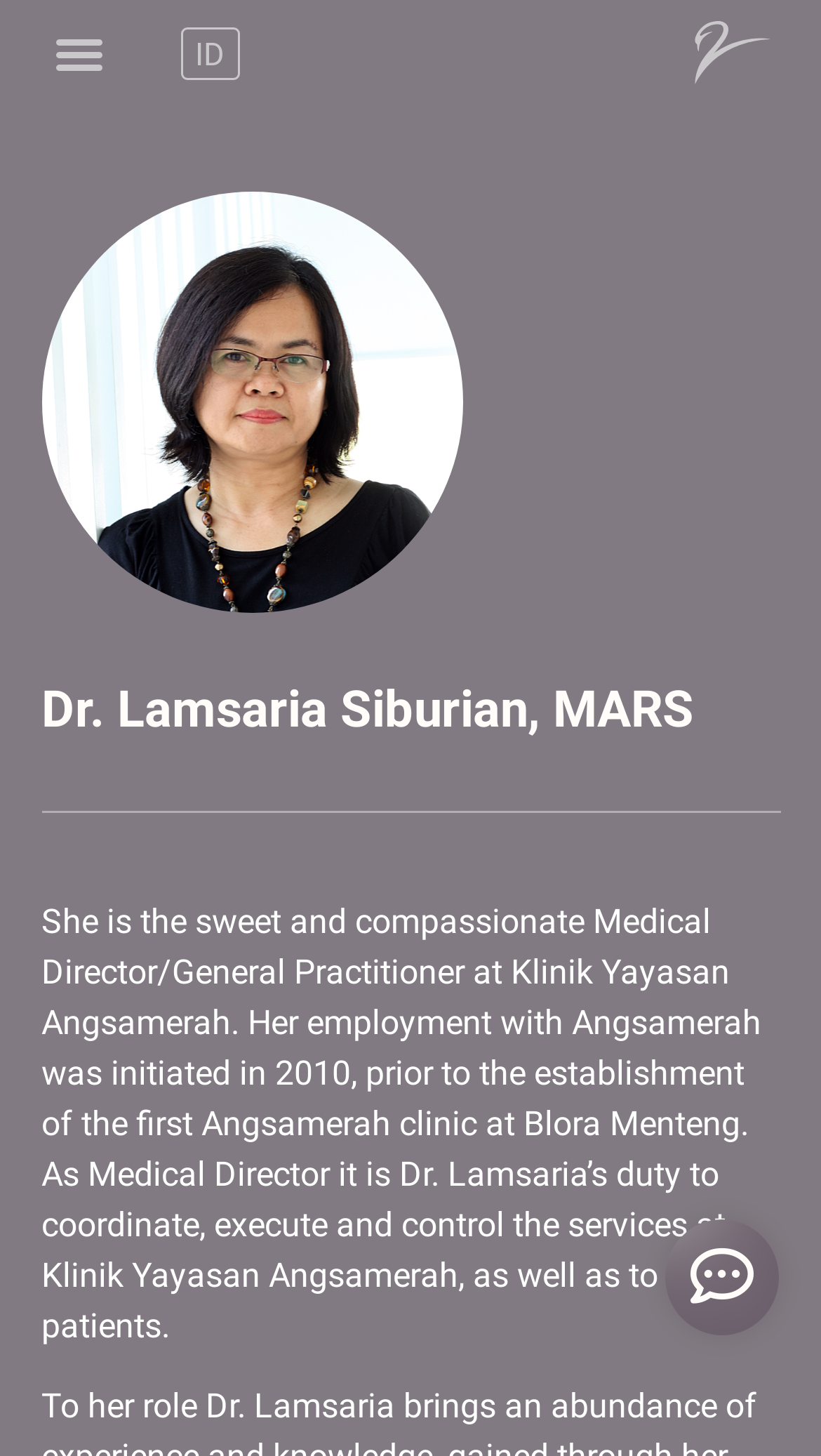Reply to the question with a single word or phrase:
When did Dr. Lamsaria start working at Angsamerah?

2010